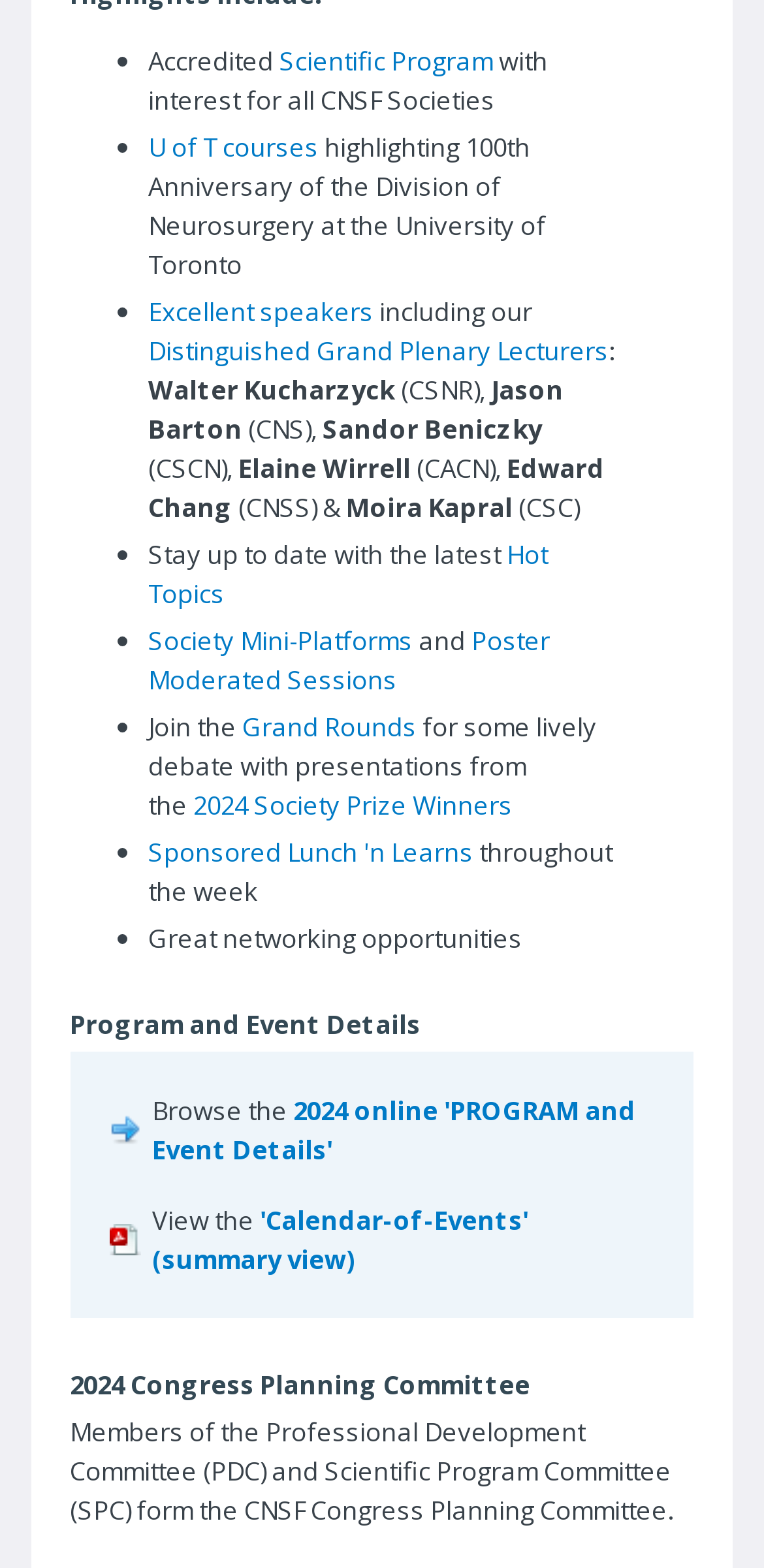Respond to the following query with just one word or a short phrase: 
What is the 2024 Society Prize for?

Award for winners